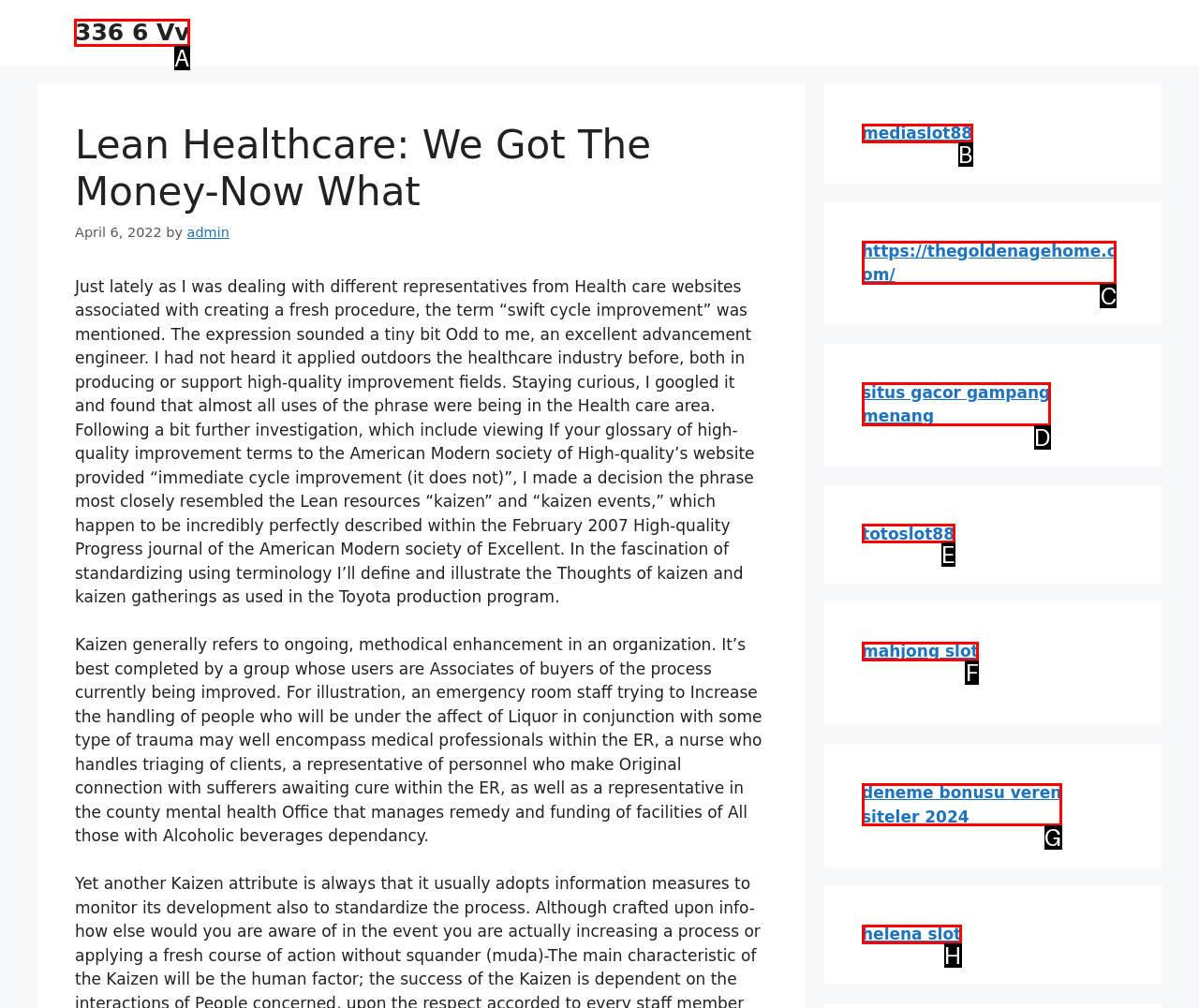Determine which UI element you should click to perform the task: Click the '336 6 Vv' link
Provide the letter of the correct option from the given choices directly.

A